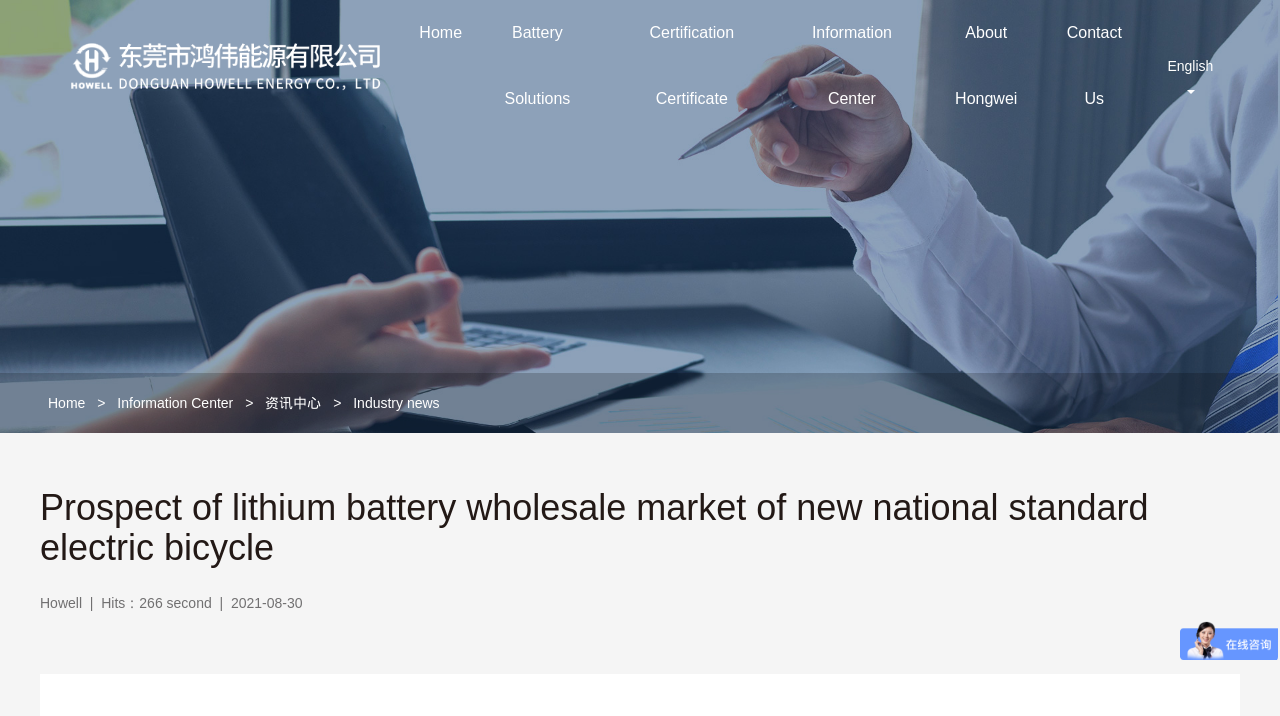Identify the bounding box coordinates for the element that needs to be clicked to fulfill this instruction: "Go to the About Hongwei page". Provide the coordinates in the format of four float numbers between 0 and 1: [left, top, right, bottom].

[0.723, 0.0, 0.818, 0.184]